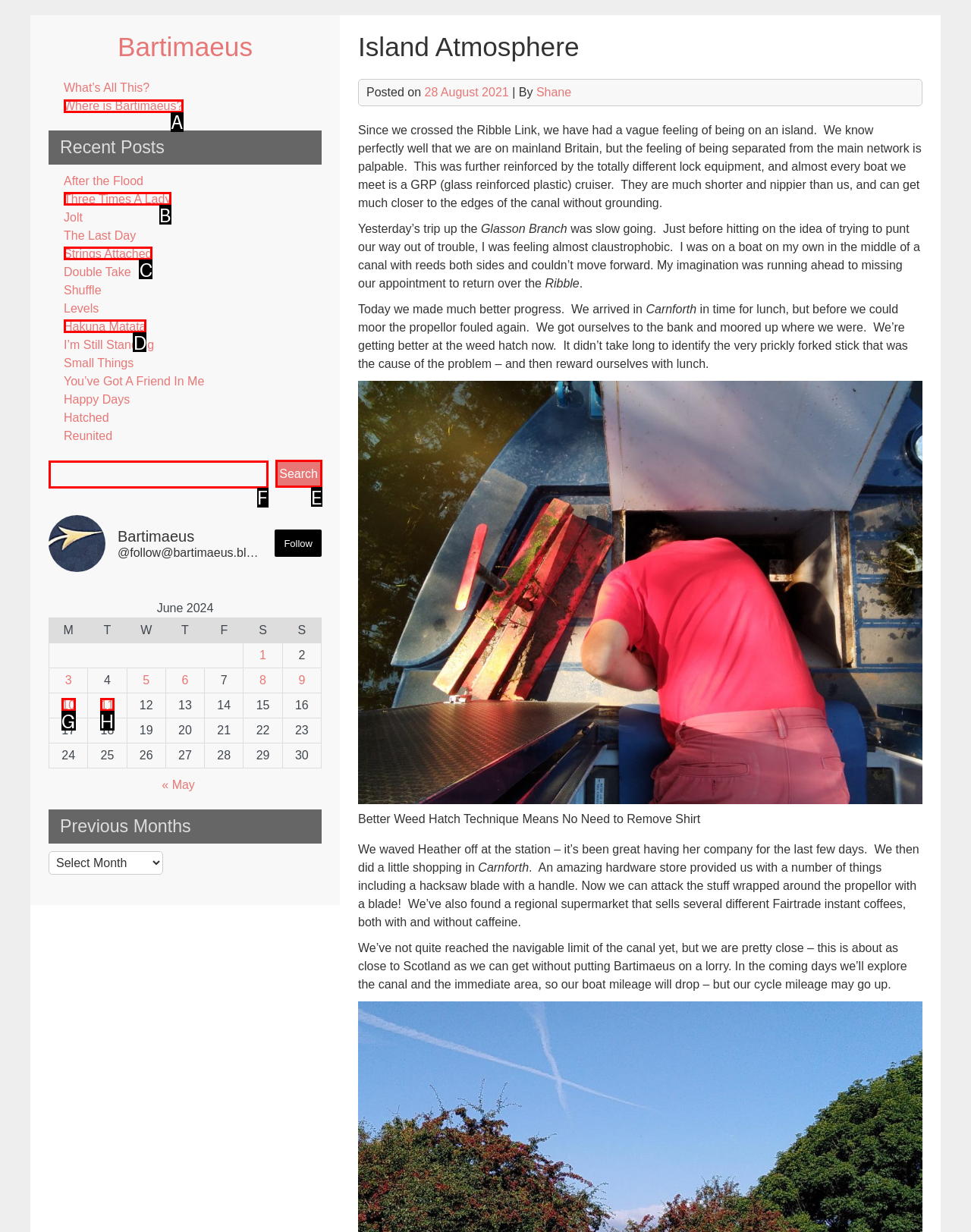What letter corresponds to the UI element to complete this task: Search for something
Answer directly with the letter.

F